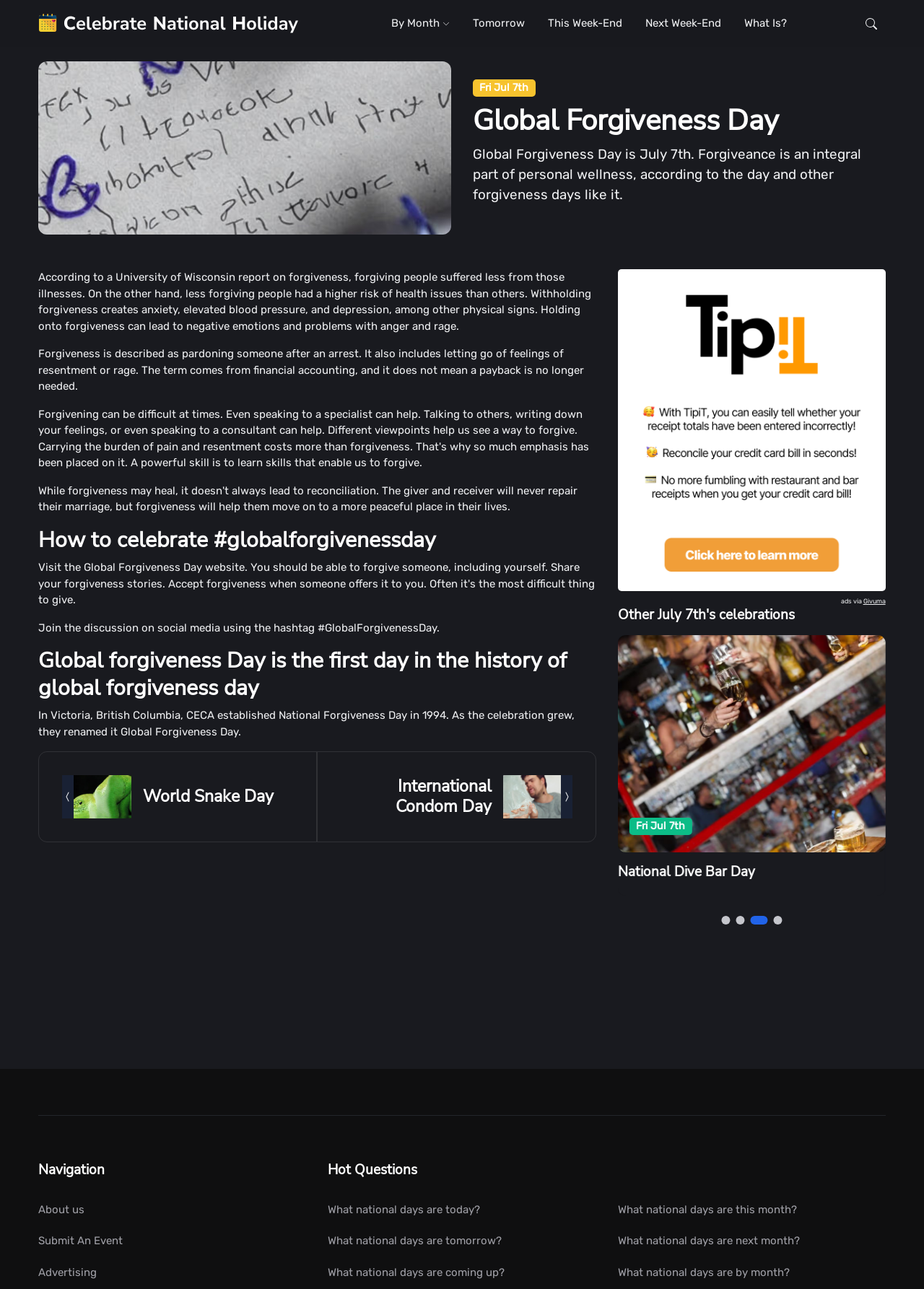Please identify the bounding box coordinates of the area that needs to be clicked to fulfill the following instruction: "Learn about National Dive Bar Day."

[0.378, 0.572, 0.668, 0.582]